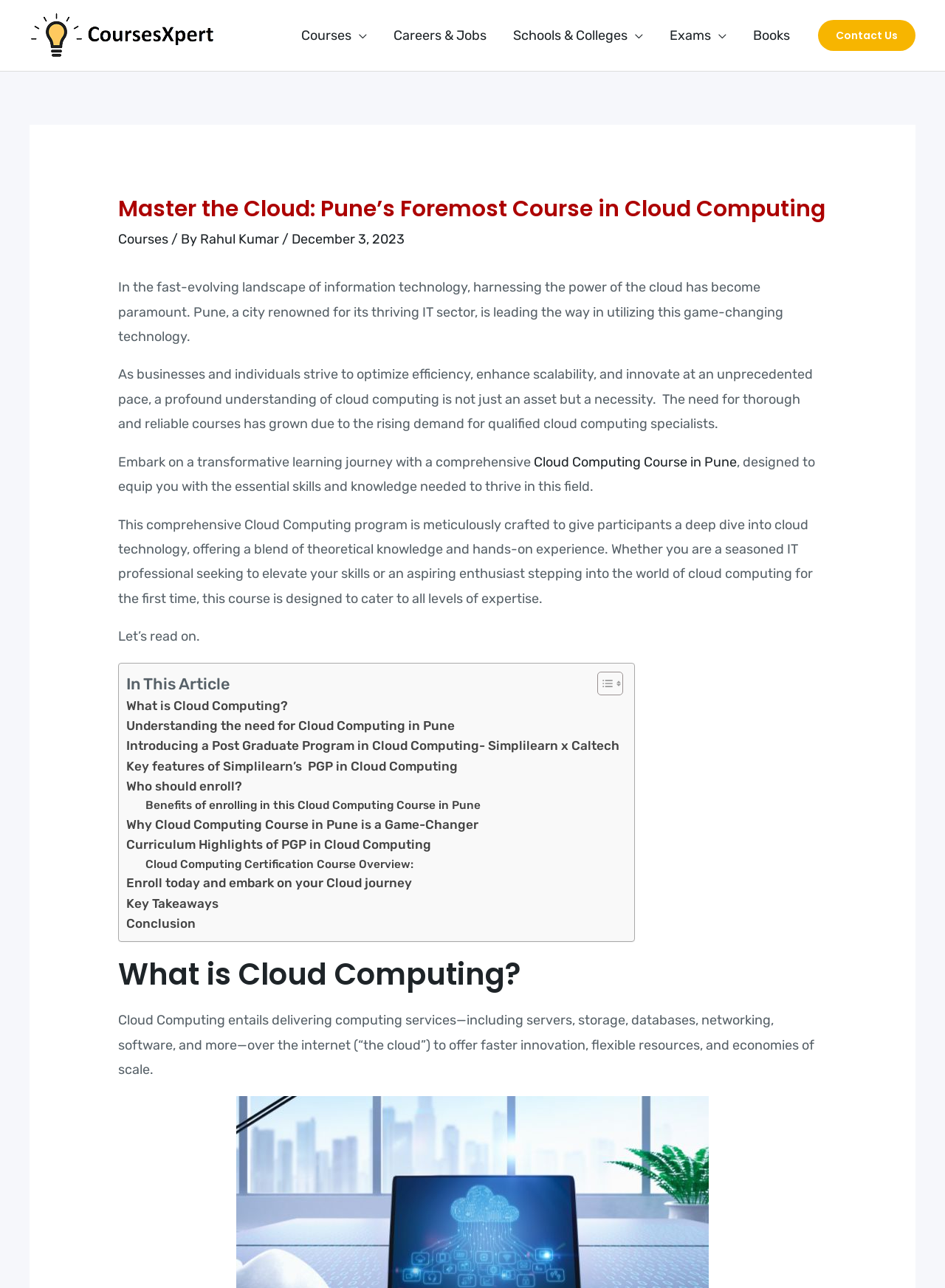Given the webpage screenshot, identify the bounding box of the UI element that matches this description: "Courses".

[0.305, 0.007, 0.402, 0.048]